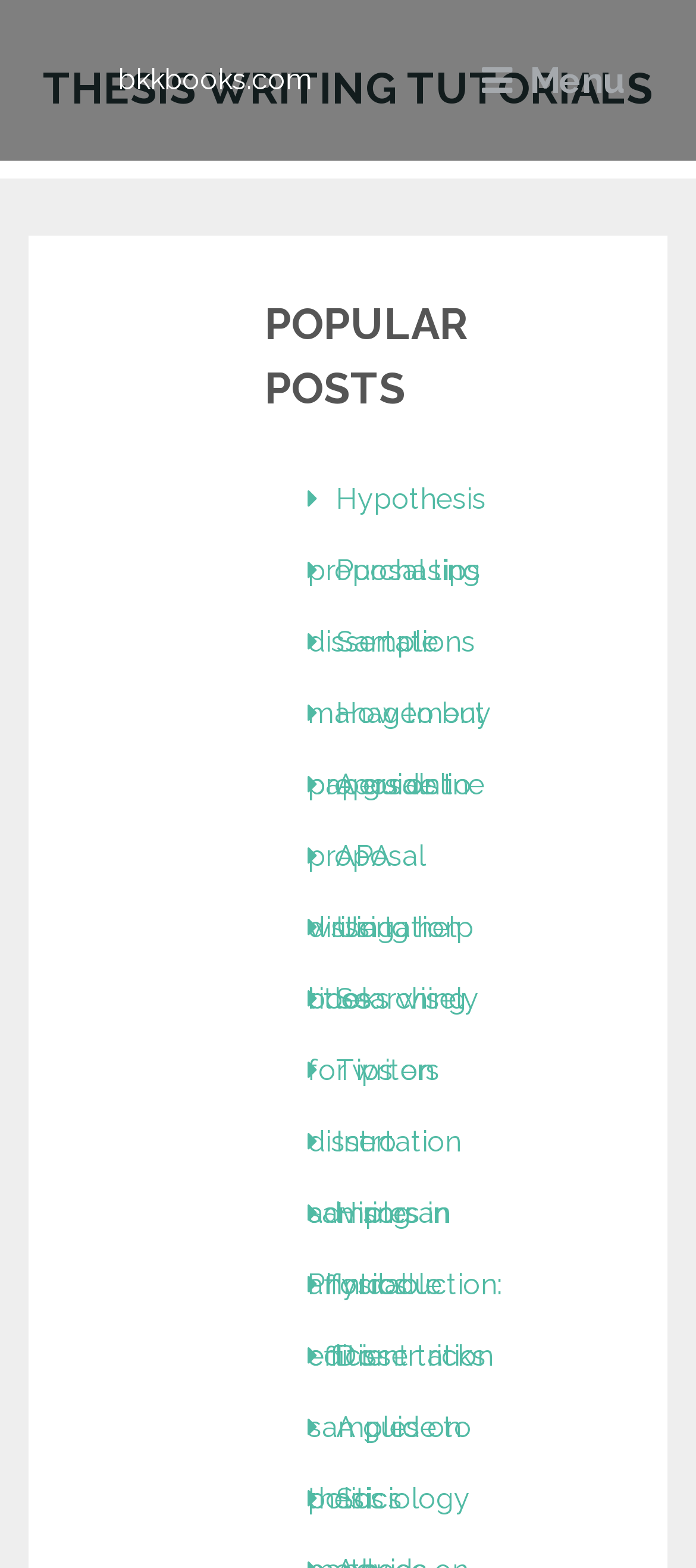Determine the coordinates of the bounding box that should be clicked to complete the instruction: "Click on the link to get APA dissertation titles". The coordinates should be represented by four float numbers between 0 and 1: [left, top, right, bottom].

[0.442, 0.524, 0.721, 0.569]